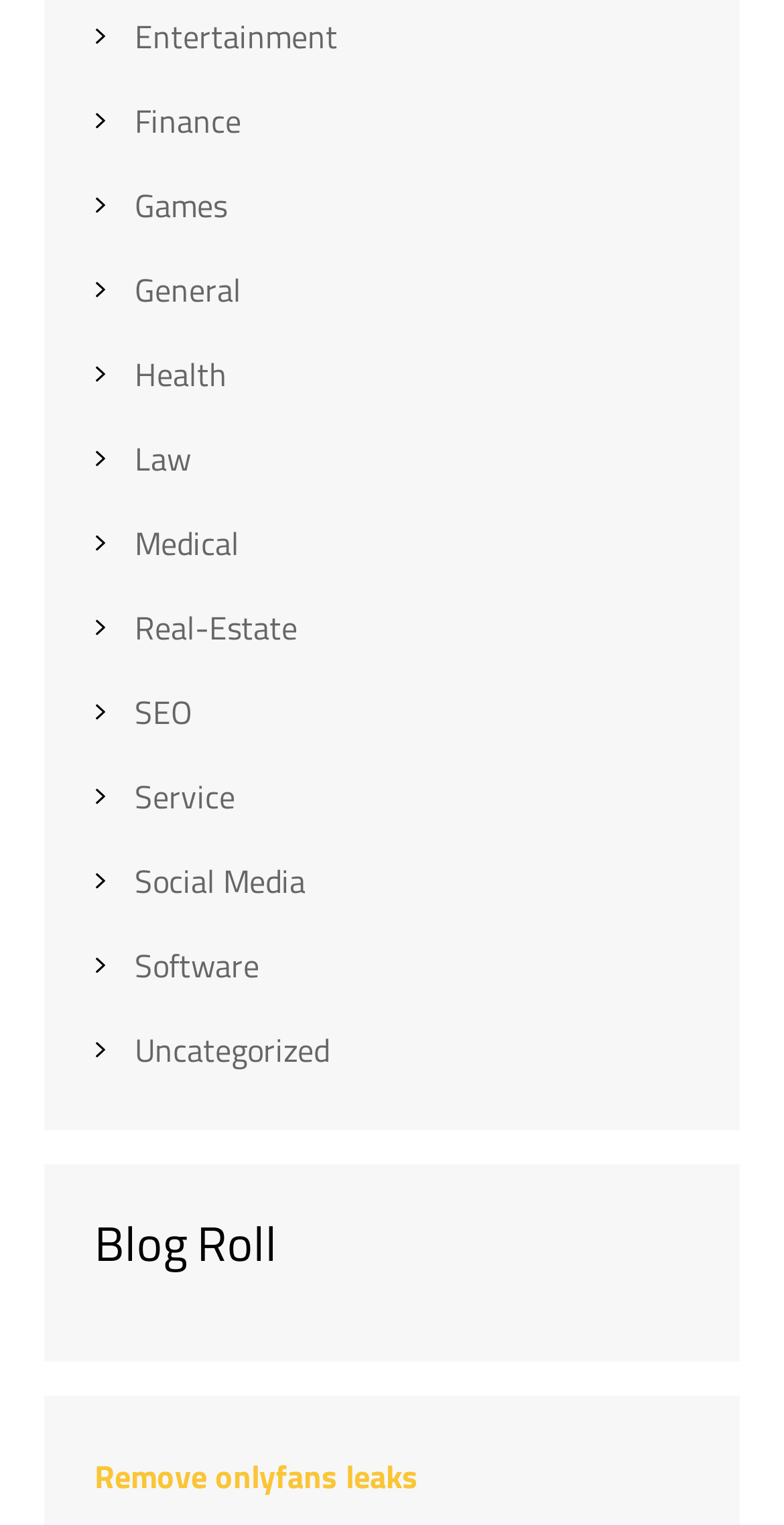Please find the bounding box coordinates for the clickable element needed to perform this instruction: "Browse General".

[0.172, 0.174, 0.308, 0.206]